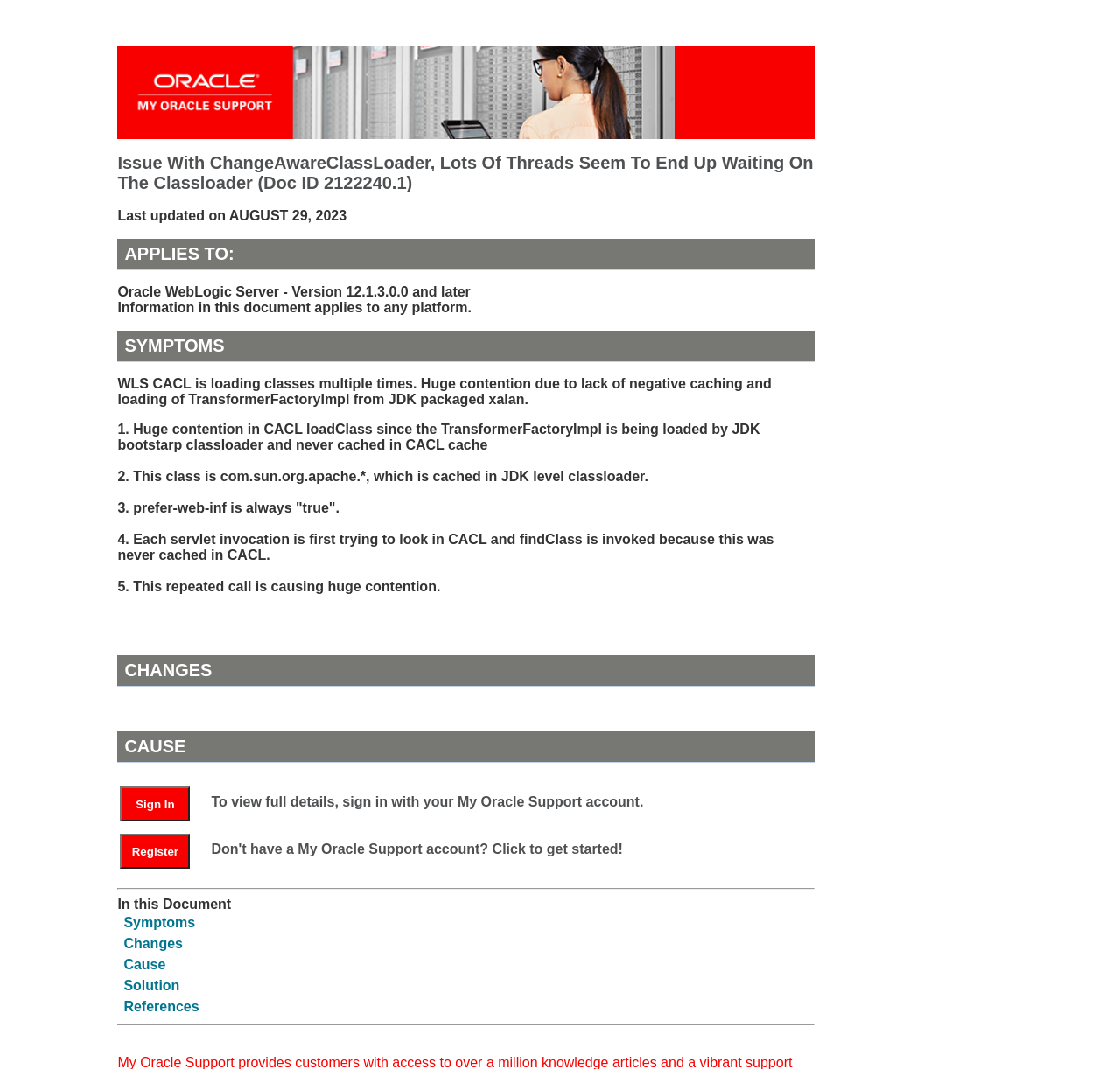What is the last updated date of the document?
Please respond to the question with a detailed and well-explained answer.

The last updated date of the document is AUGUST 29, 2023, which is mentioned at the top of the webpage.